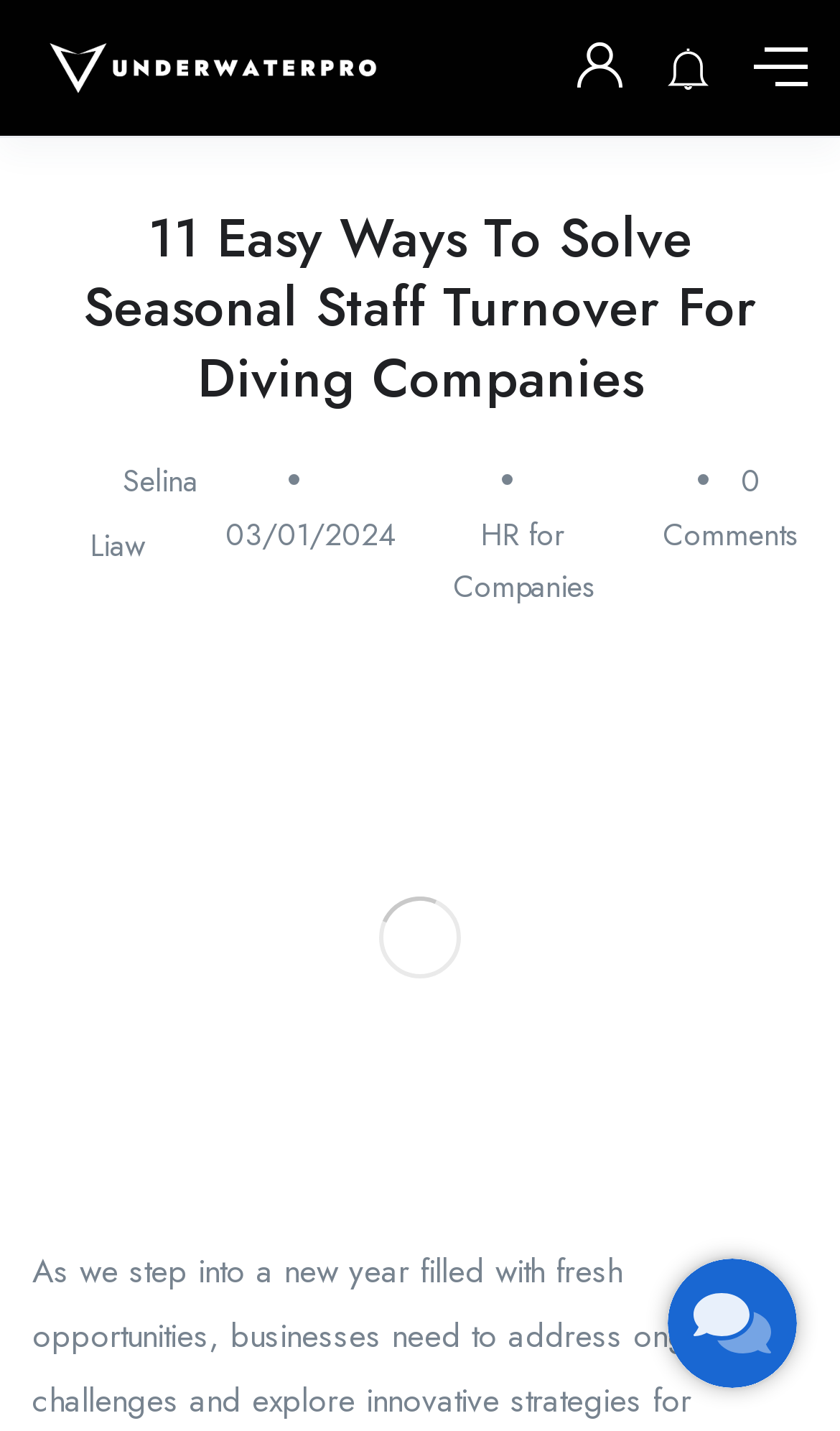Please give a succinct answer to the question in one word or phrase:
What is the name of the website?

UnderwaterPro